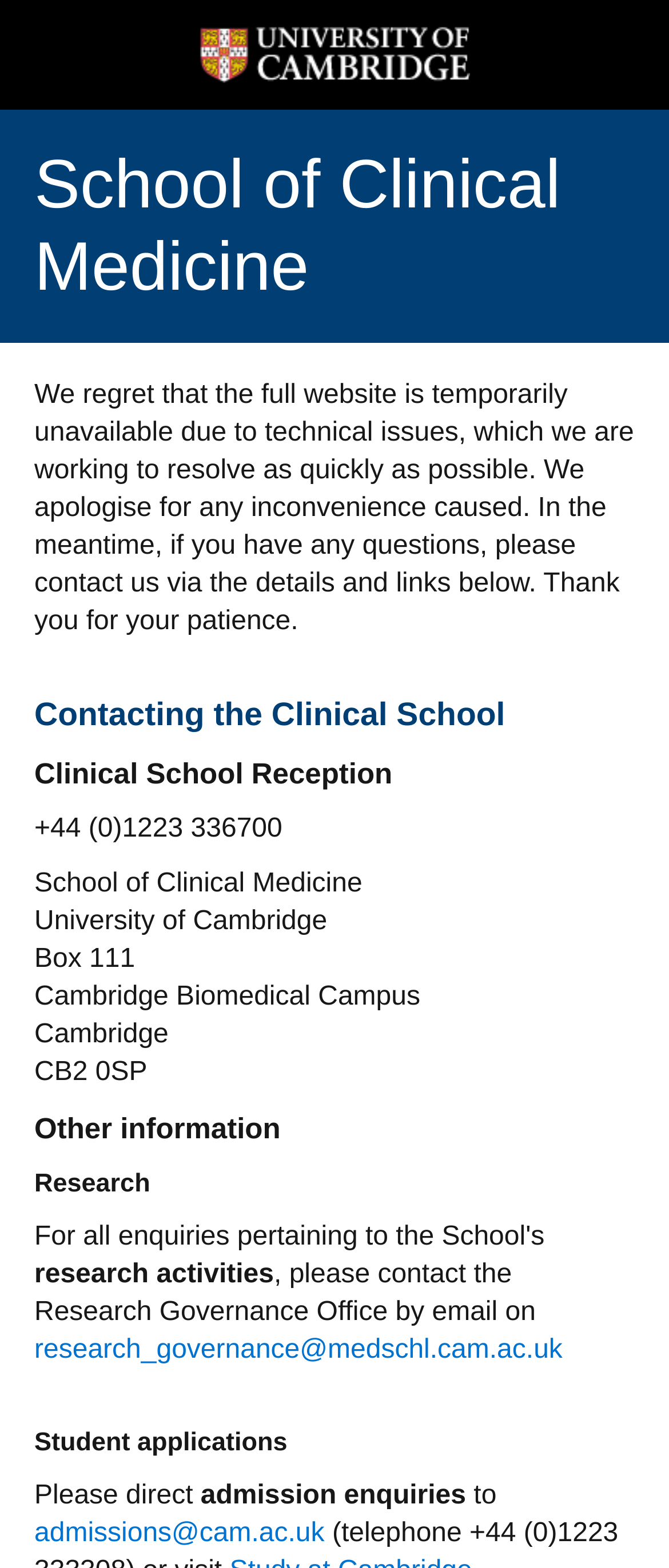Provide an in-depth caption for the elements present on the webpage.

The webpage is for the School of Clinical Medicine, featuring the University of Cambridge crest at the top center, which is a clickable link. Below the crest is a heading that reads "School of Clinical Medicine". 

There is a notice below the heading, apologizing for the website being temporarily unavailable due to technical issues and providing contact information for any questions. 

Underneath the notice, there are several sections of contact information. The first section is headed "Contacting the Clinical School" and provides the Clinical School Reception's phone number and address. The address includes the school's name, university name, postal address, and postcode.

The next section is headed "Other information" and has a subsection titled "Research", which provides a brief description of research activities and contact information for the Research Governance Office via email.

Finally, there is a section headed "Student applications" that directs admission enquiries to a specific email address.